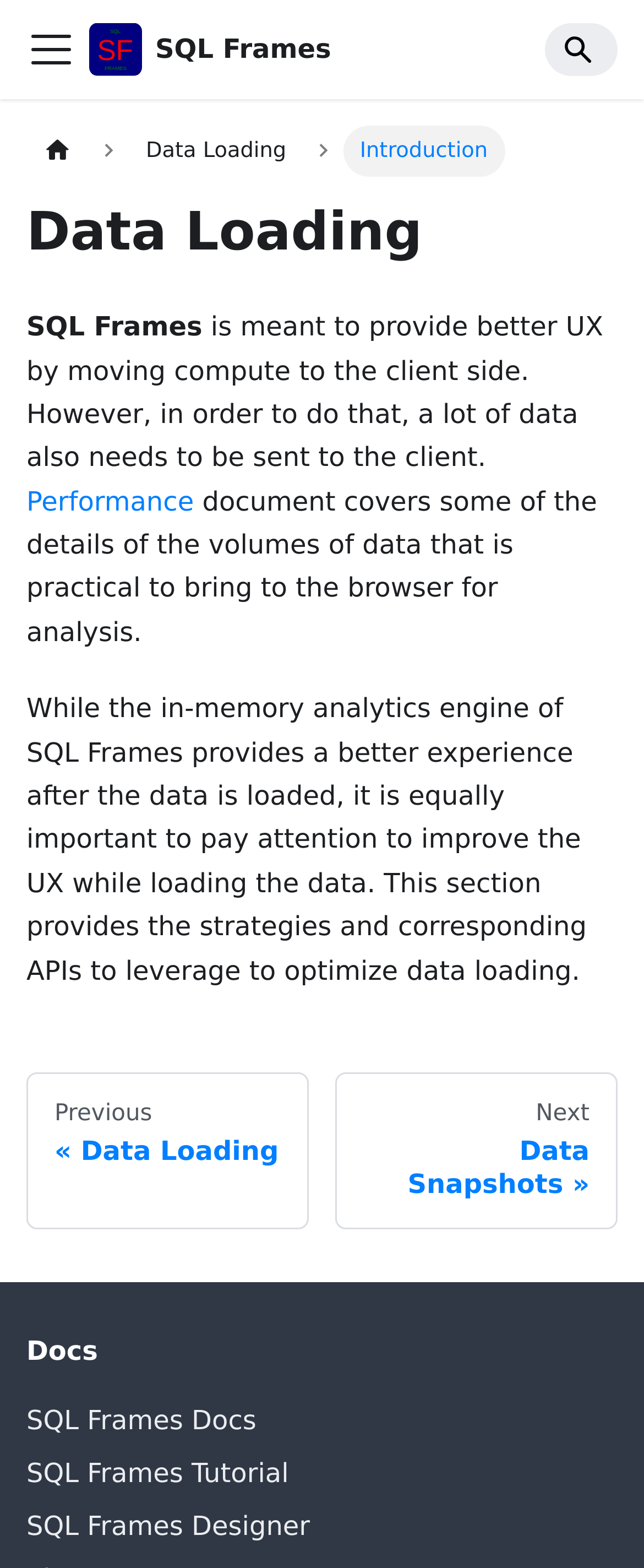Identify the bounding box coordinates for the UI element described as: "Instagram".

None